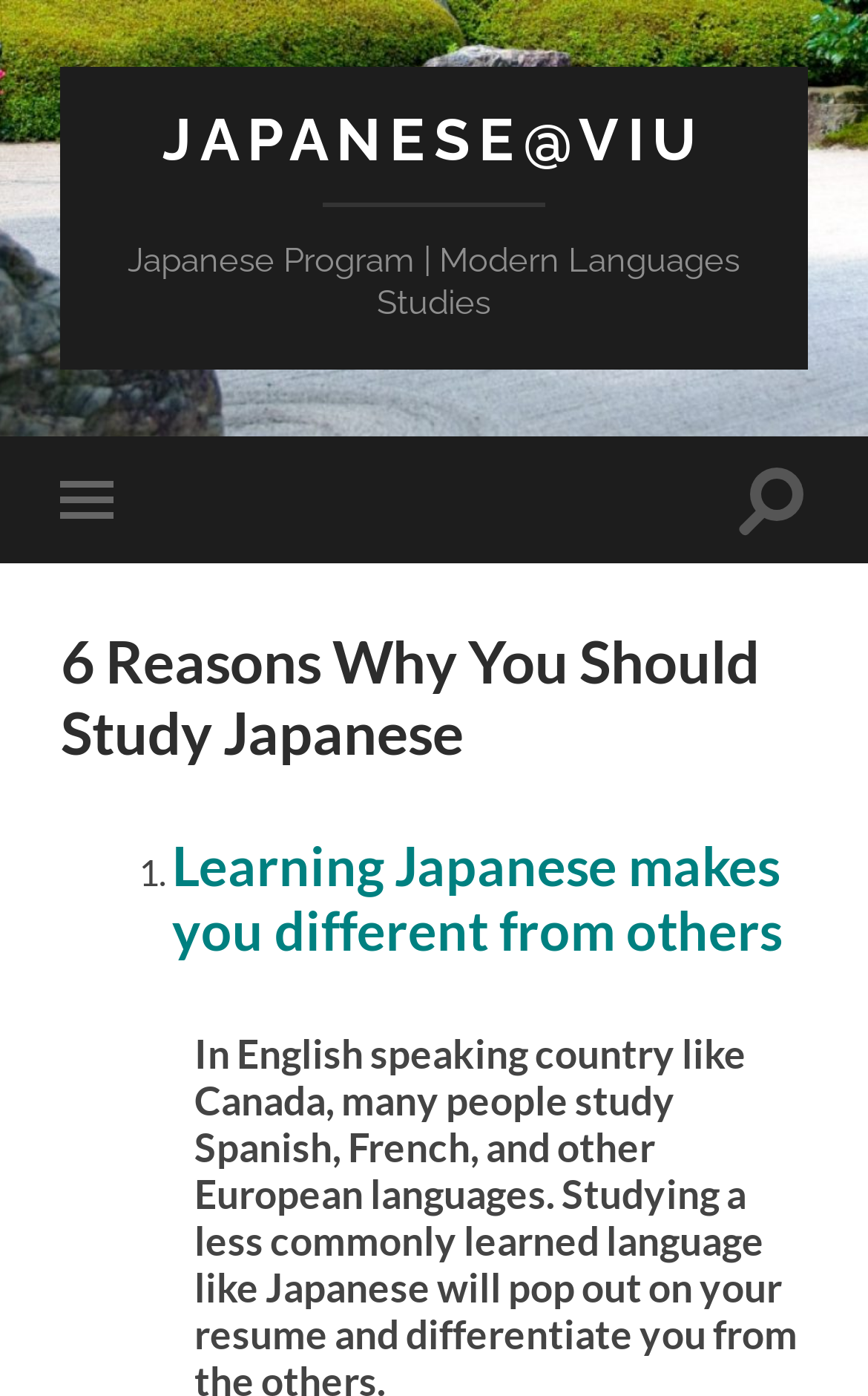What is the purpose of the button at the top left?
Refer to the image and provide a one-word or short phrase answer.

Toggle mobile menu